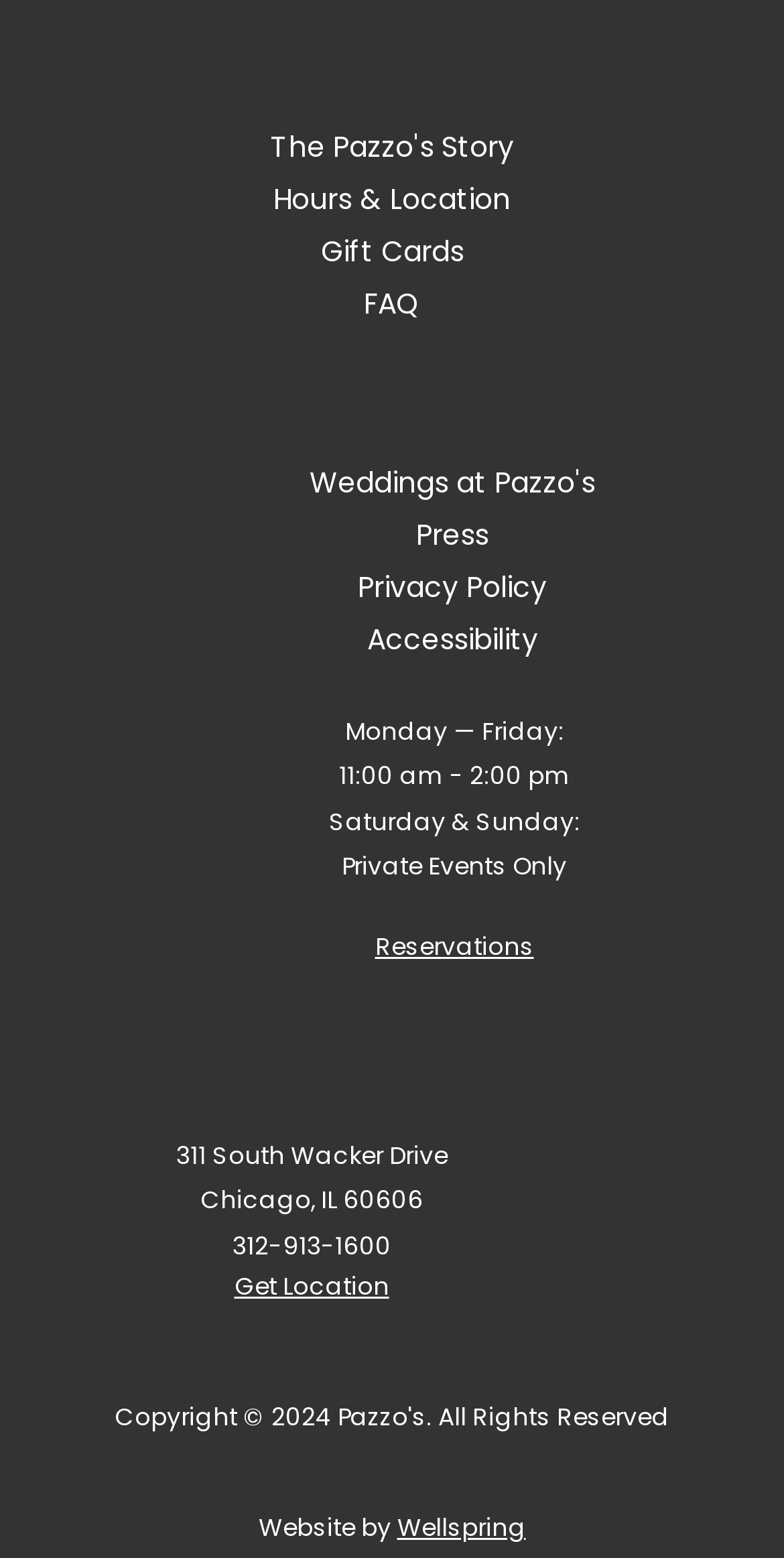Determine the bounding box of the UI component based on this description: "FAQ". The bounding box coordinates should be four float values between 0 and 1, i.e., [left, top, right, bottom].

[0.464, 0.181, 0.536, 0.207]